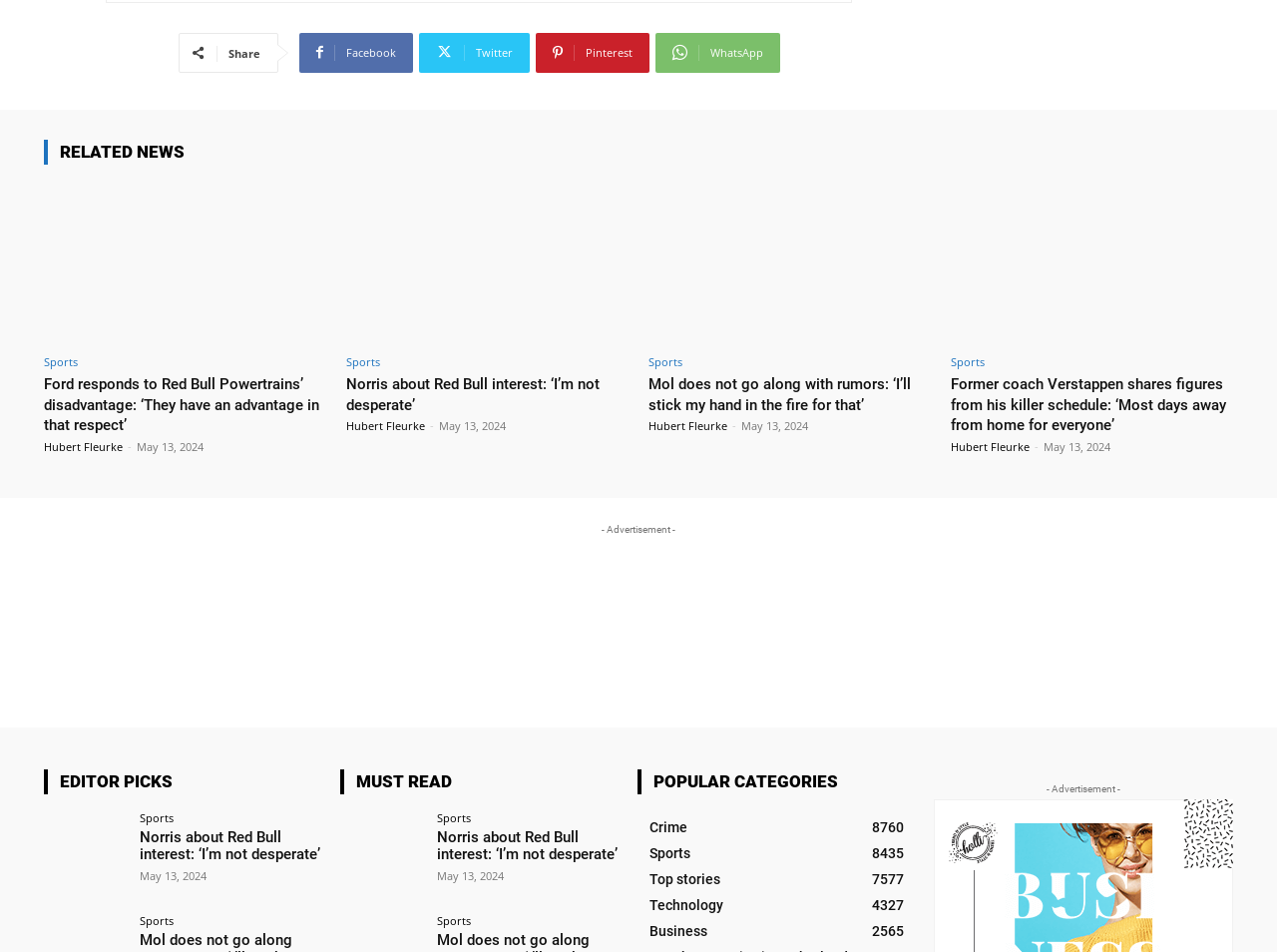Show the bounding box coordinates of the element that should be clicked to complete the task: "Read Norris about Red Bull interest".

[0.271, 0.192, 0.492, 0.361]